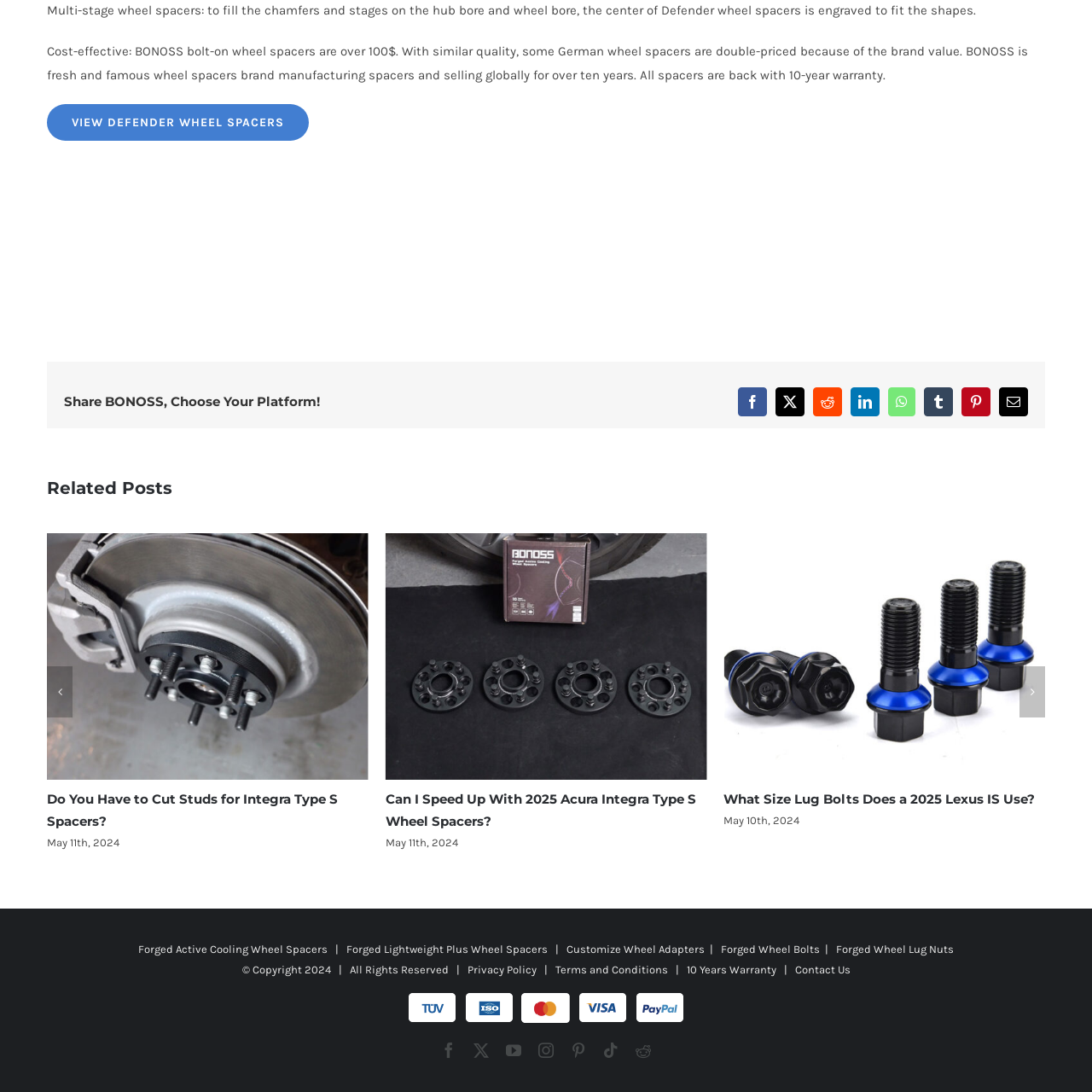Specify the bounding box coordinates for the region that must be clicked to perform the given instruction: "Read related post about What Size Lug Bolts Does a 2025 Lexus IS Use?".

[0.043, 0.488, 0.337, 0.714]